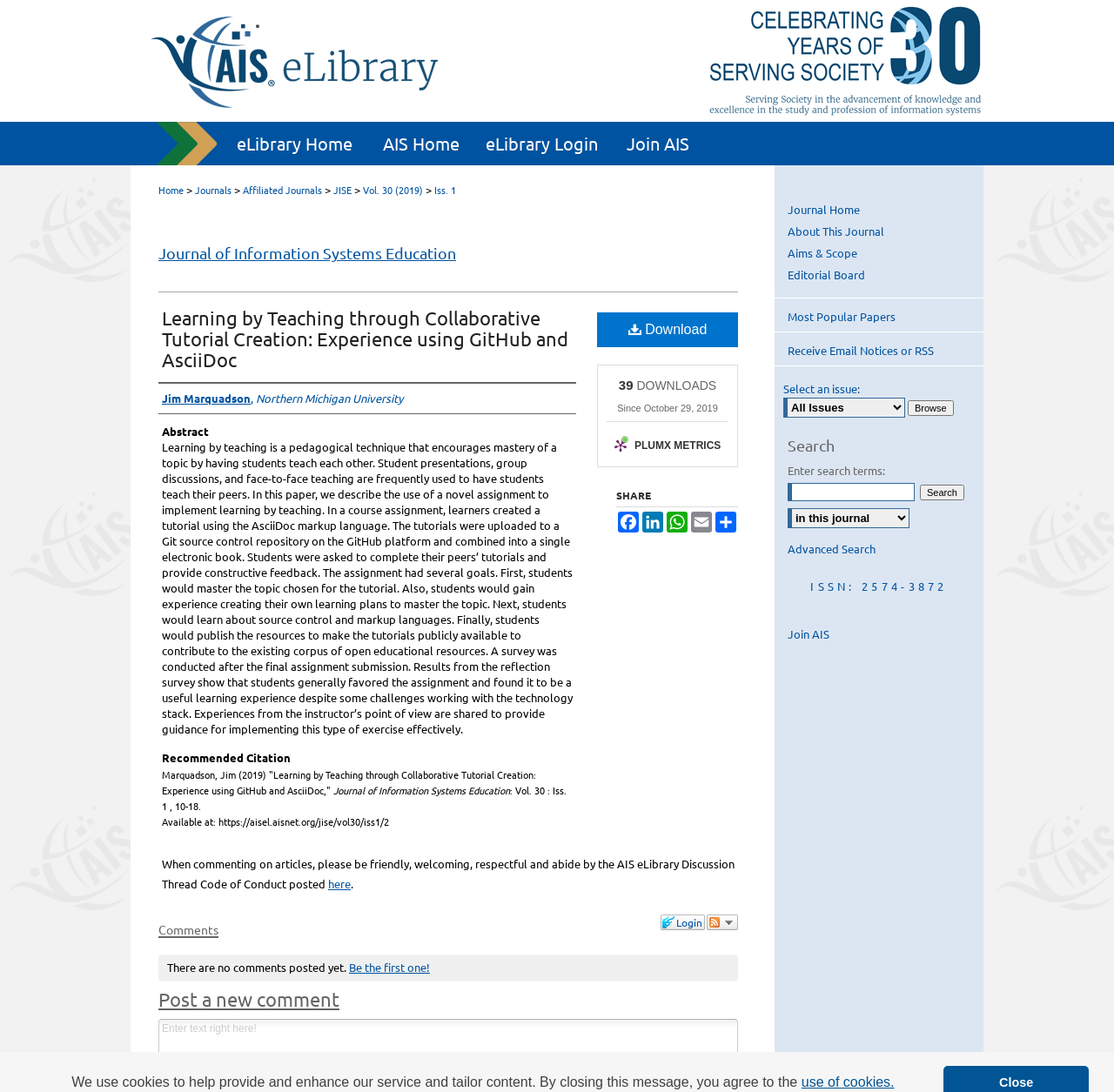Analyze the image and answer the question with as much detail as possible: 
What is the title of the article?

I found the answer by looking at the heading element with the text 'Learning by Teaching through Collaborative Tutorial Creation: Experience using GitHub and AsciiDoc' which is located below the 'Journal of Information Systems Education' heading.